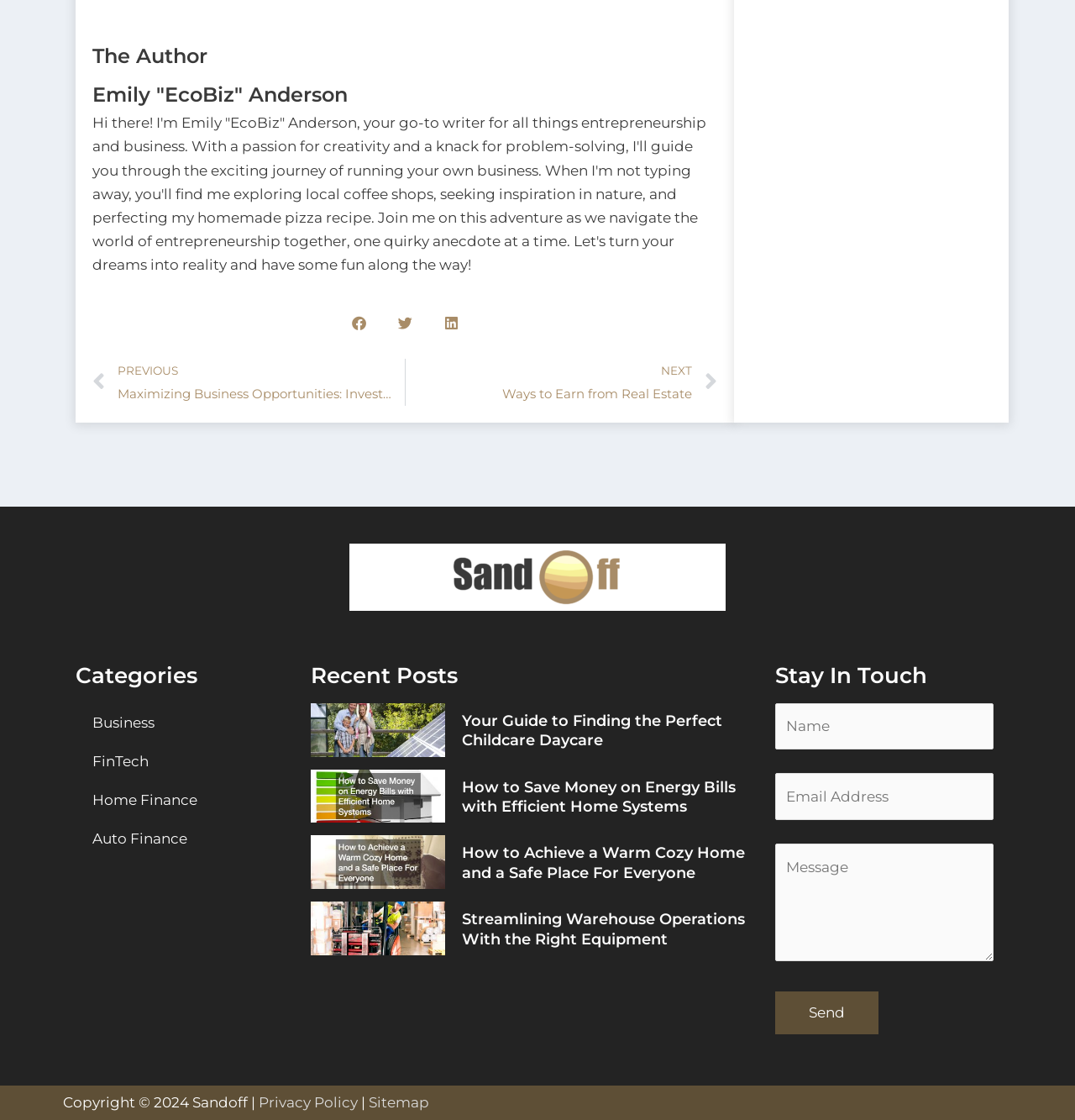Using the provided element description: "value="Send"", determine the bounding box coordinates of the corresponding UI element in the screenshot.

[0.721, 0.885, 0.817, 0.924]